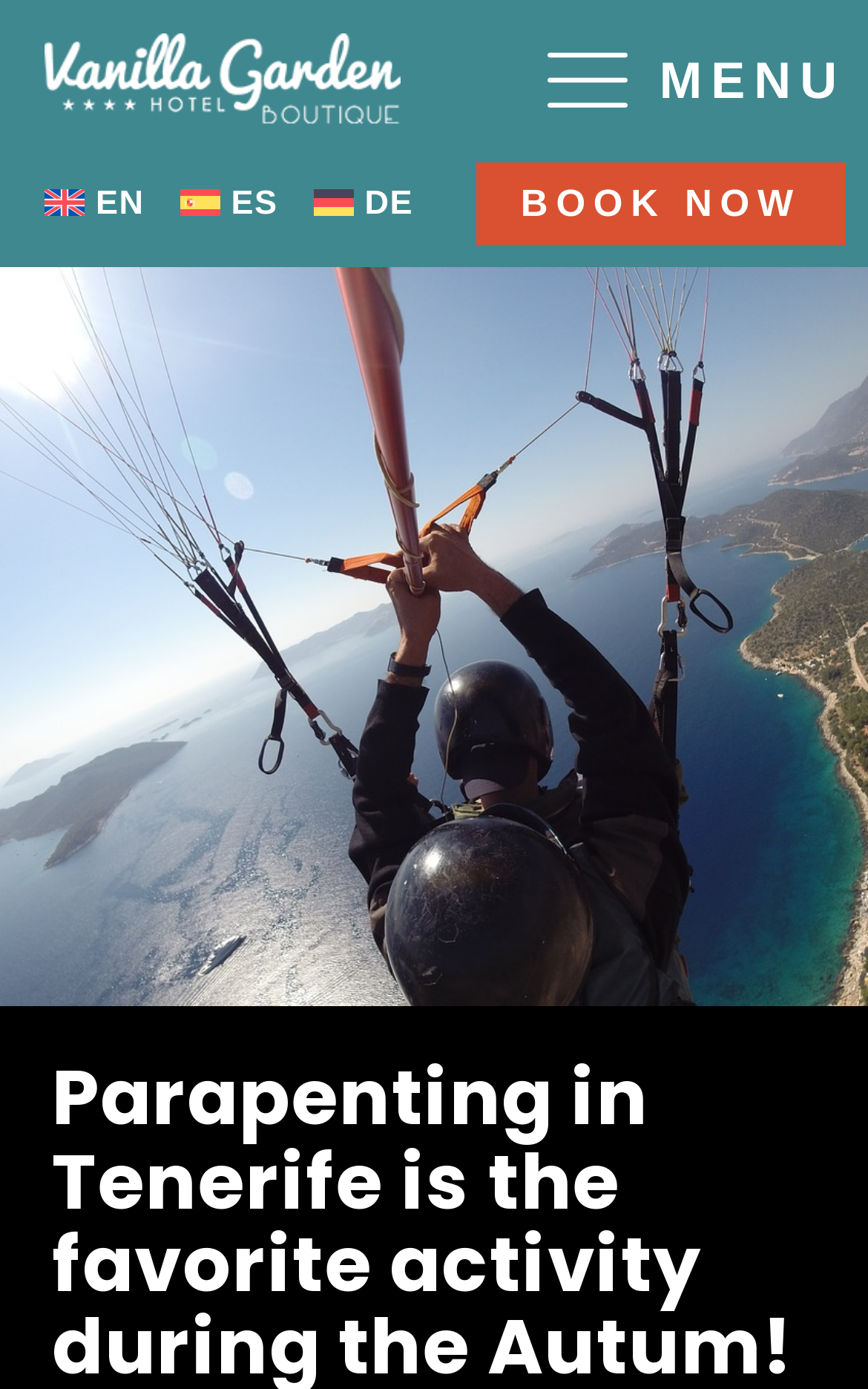How many language options are available?
Please provide a single word or phrase based on the screenshot.

Three